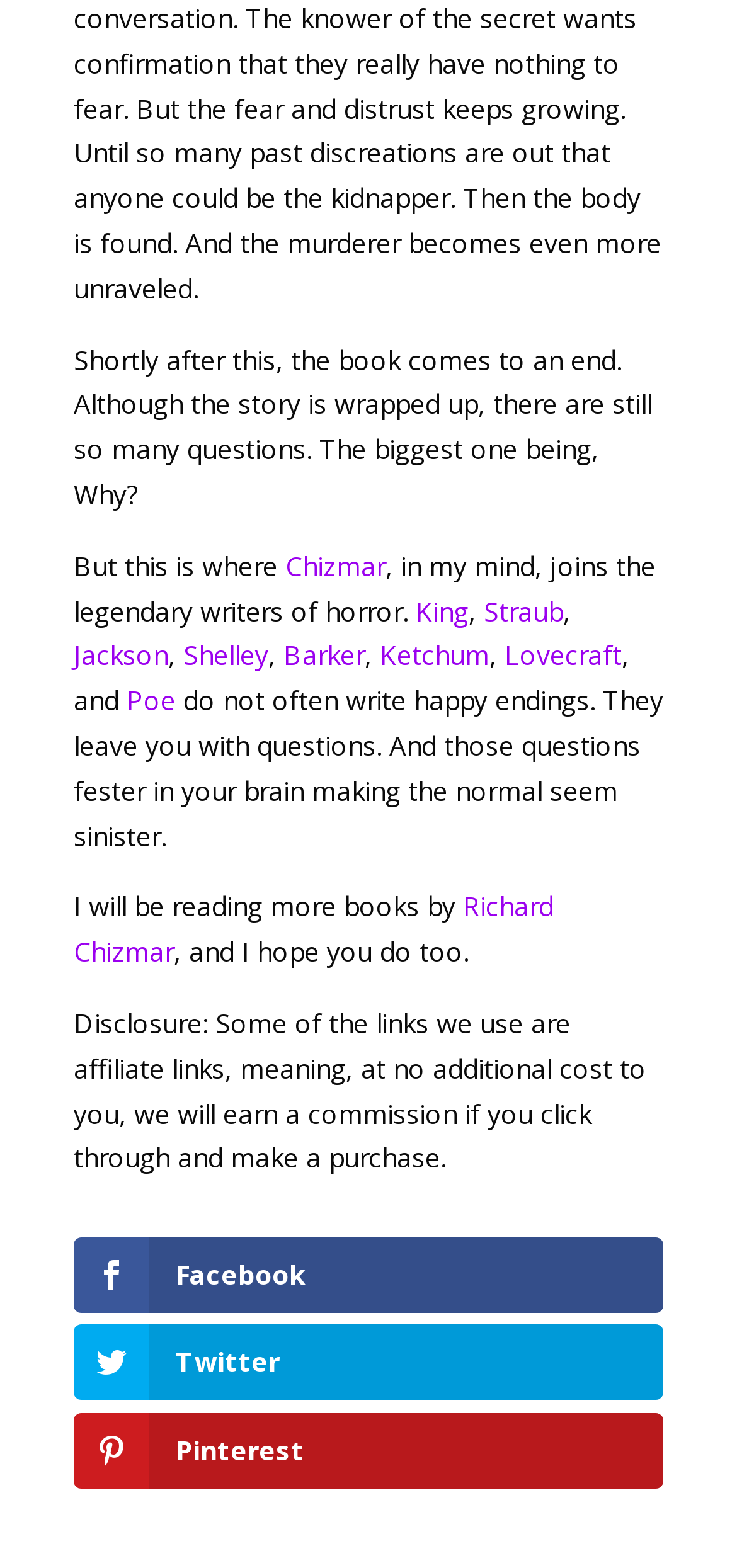What do the authors mentioned in the text often not write? Observe the screenshot and provide a one-word or short phrase answer.

Happy endings